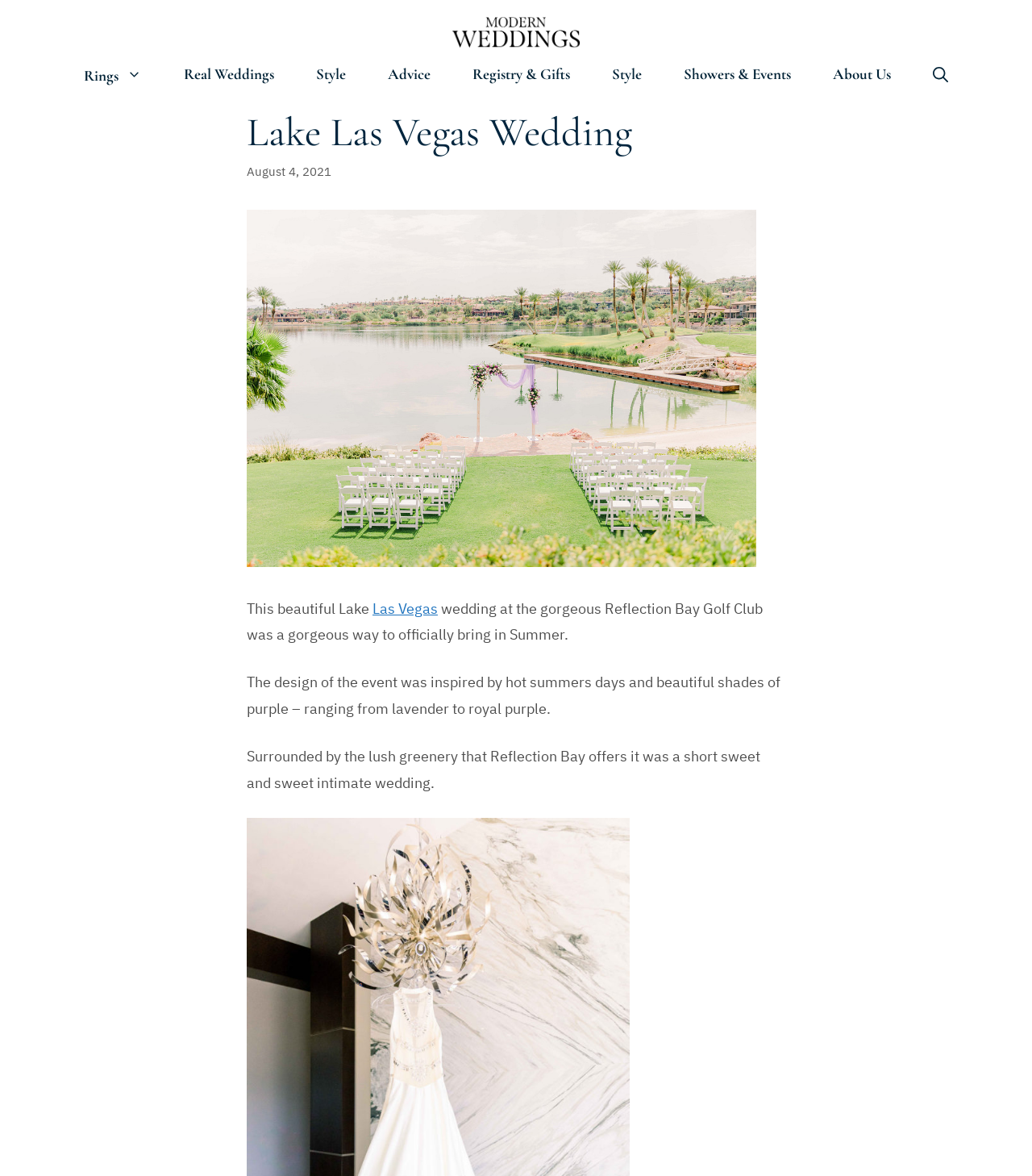Given the description "Las Vegas", determine the bounding box of the corresponding UI element.

[0.361, 0.509, 0.424, 0.525]